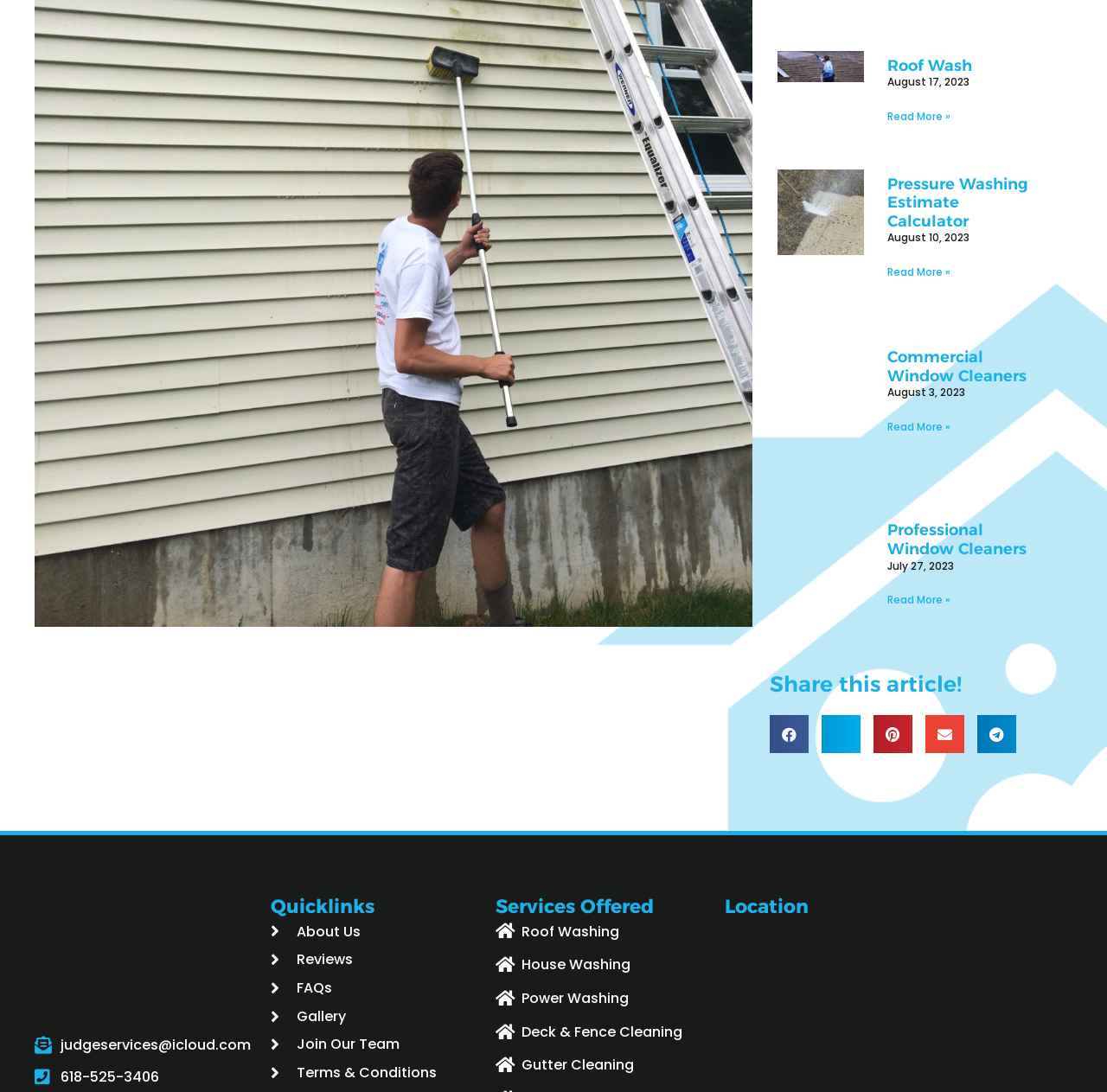Identify the bounding box for the described UI element: "Pressure Washing Estimate Calculator".

[0.801, 0.16, 0.929, 0.211]